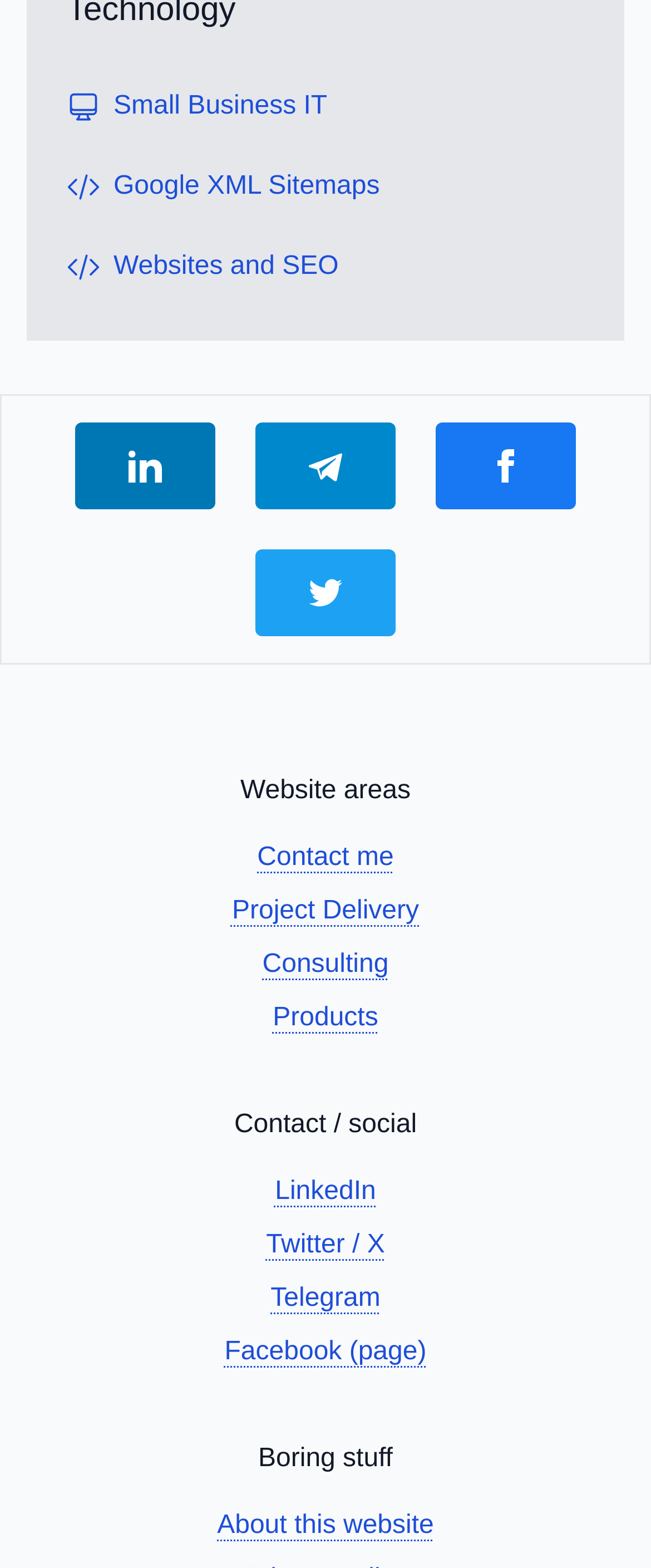Given the description of a UI element: "About this website", identify the bounding box coordinates of the matching element in the webpage screenshot.

[0.333, 0.964, 0.666, 0.982]